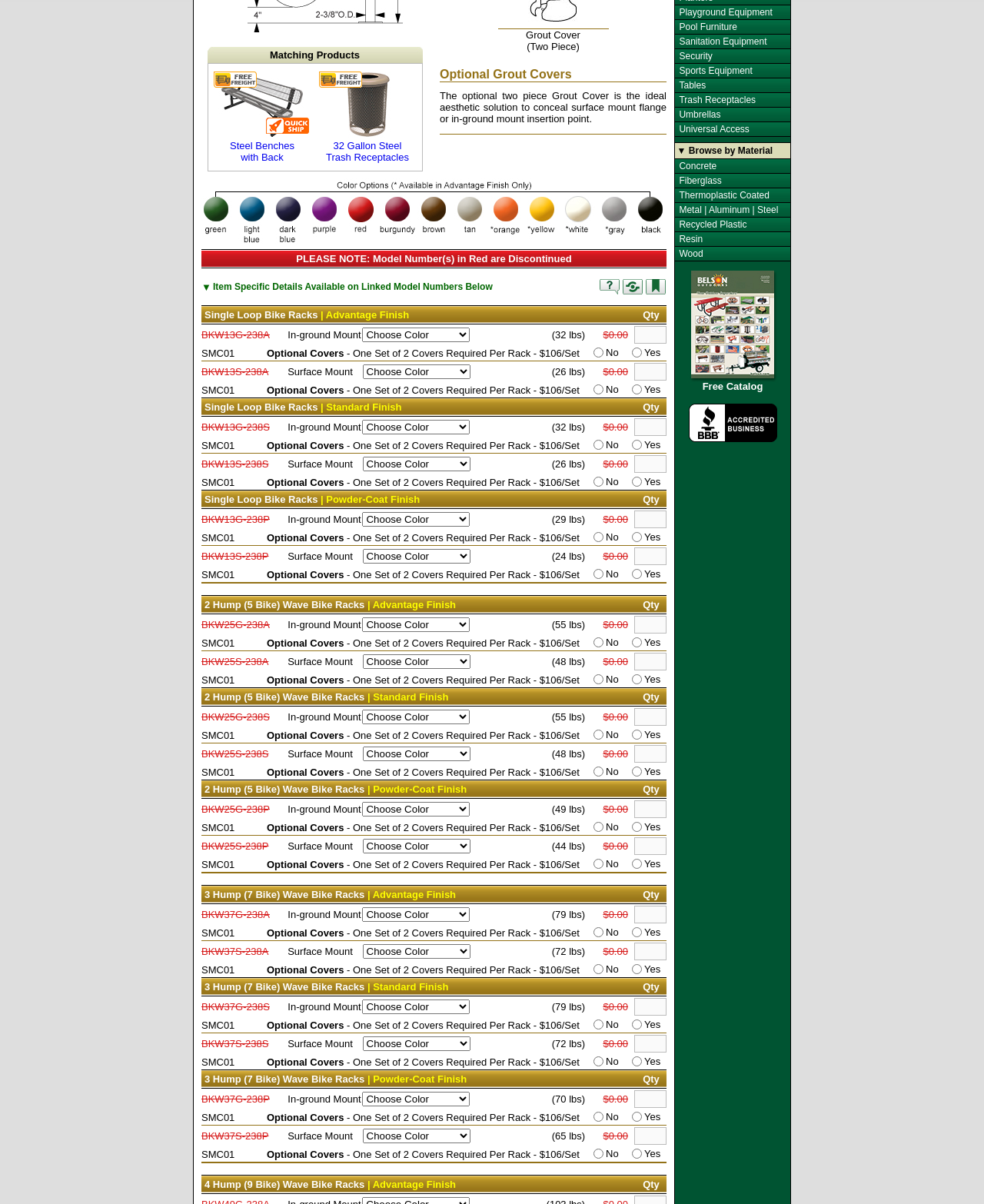From the screenshot, find the bounding box of the UI element matching this description: "▼ Browse by Material". Supply the bounding box coordinates in the form [left, top, right, bottom], each a float between 0 and 1.

[0.688, 0.121, 0.785, 0.13]